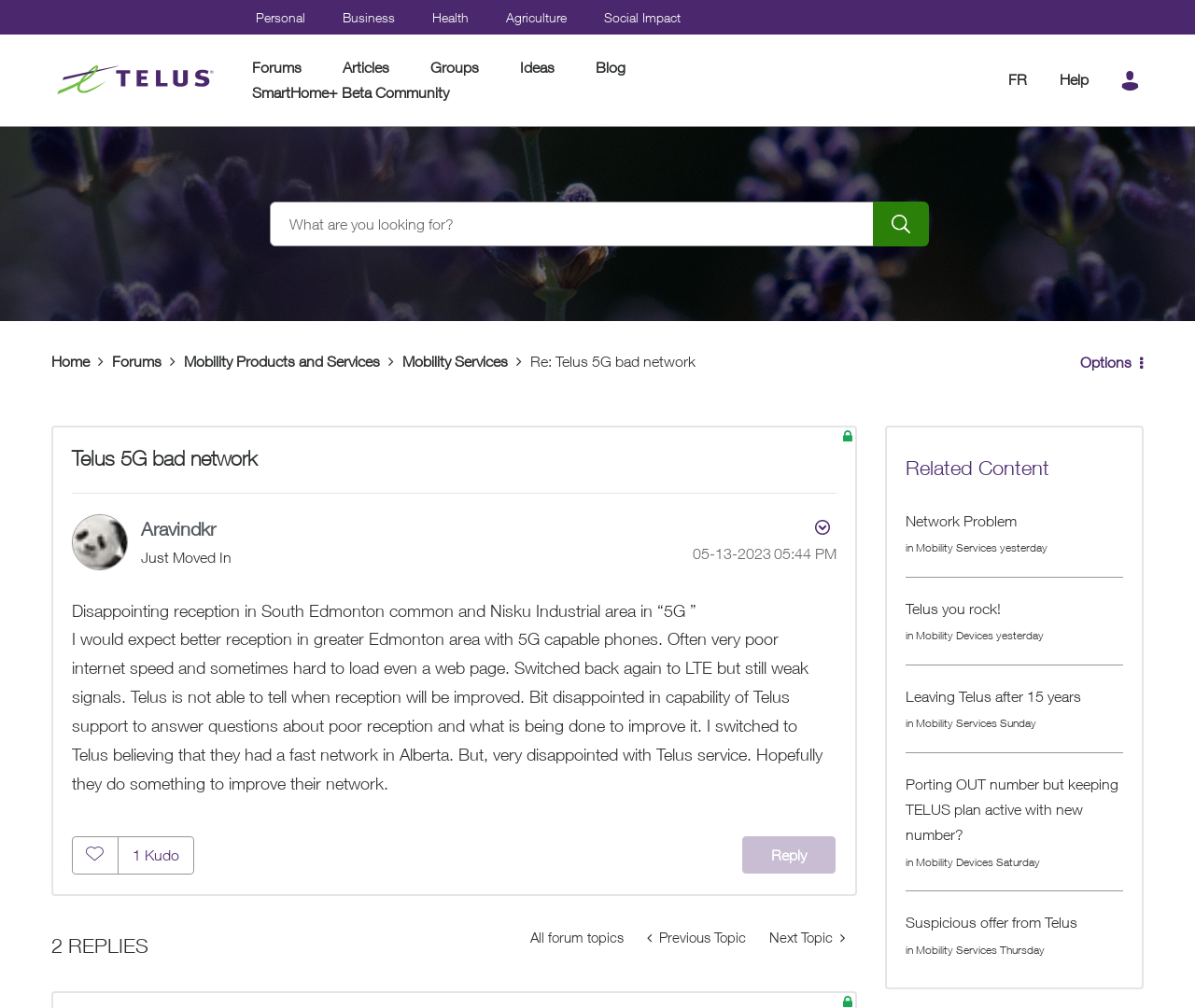What is the name of the forum topic?
Answer the question with as much detail as possible.

I determined the answer by looking at the heading 'Telus 5G bad network' which is located at the top of the webpage, indicating that it is the title of the current forum topic.